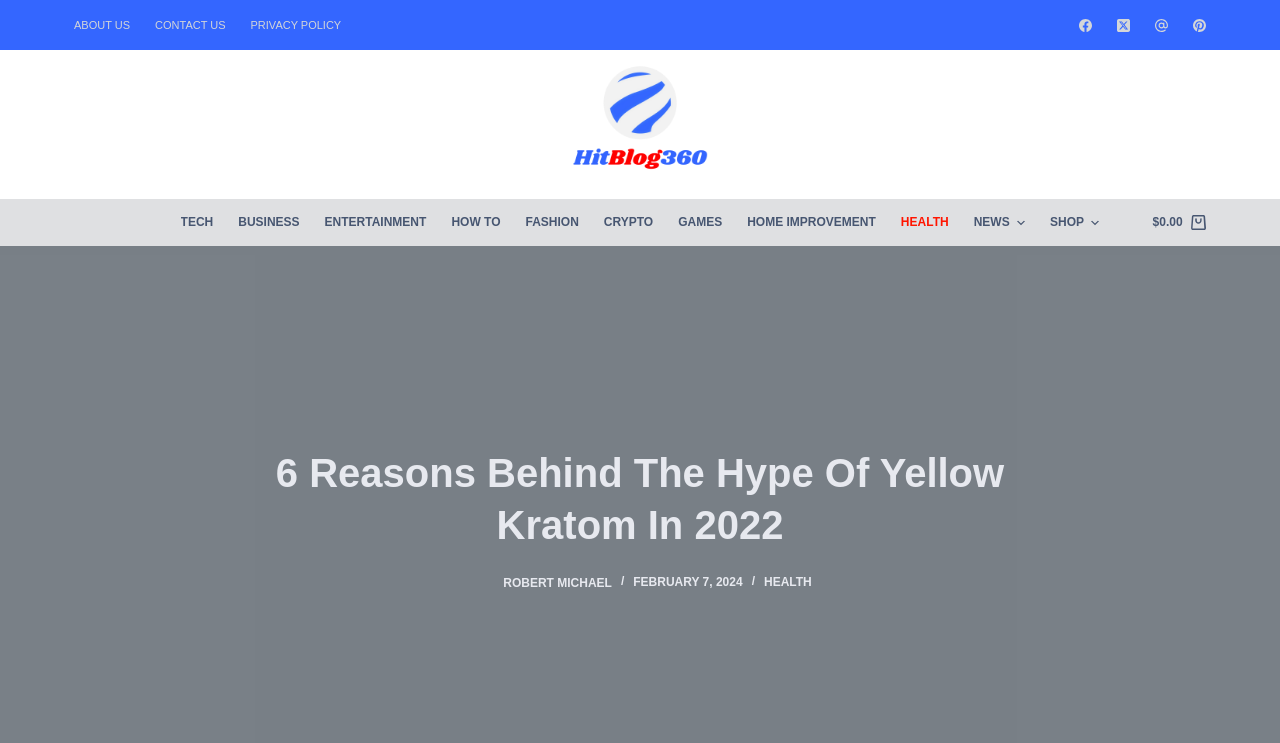How many social media links are present in the top-right corner?
Utilize the information in the image to give a detailed answer to the question.

I found the social media links by looking at the link elements with the text 'Facebook', 'X (Twitter)', 'Instagram', and 'Pinterest', which are located in the top-right corner of the webpage.